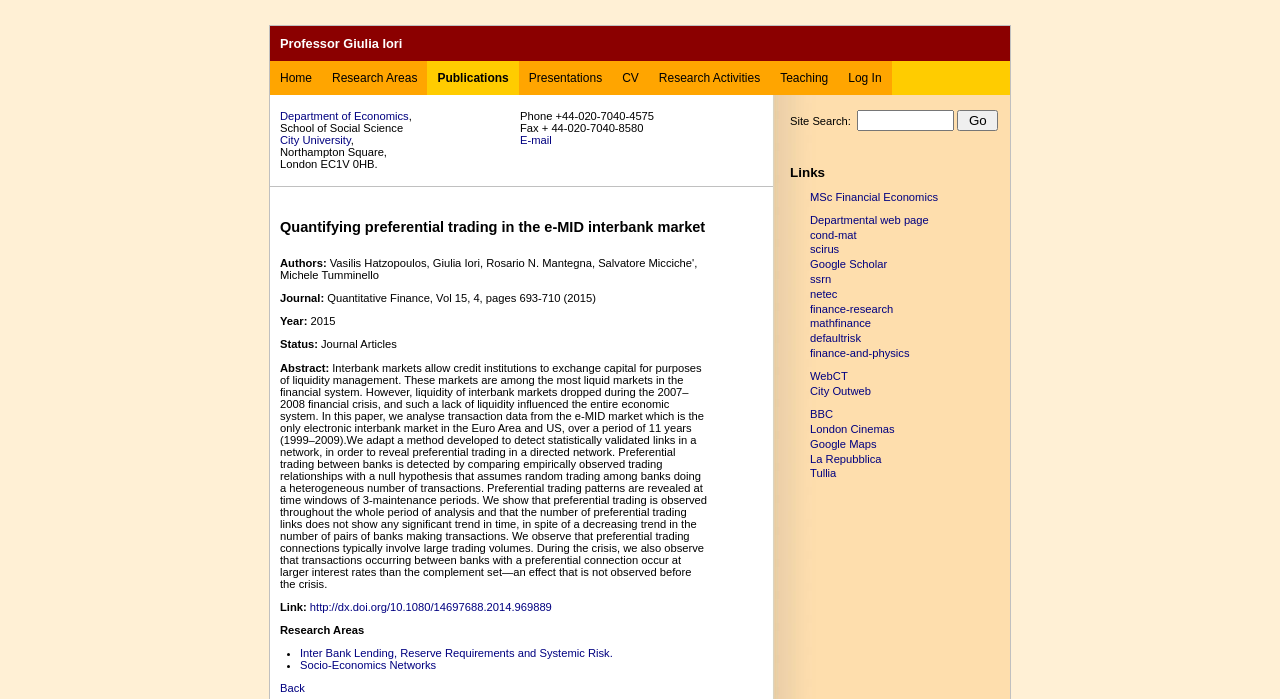Answer the question below using just one word or a short phrase: 
What is the professor's name?

Giulia Iori